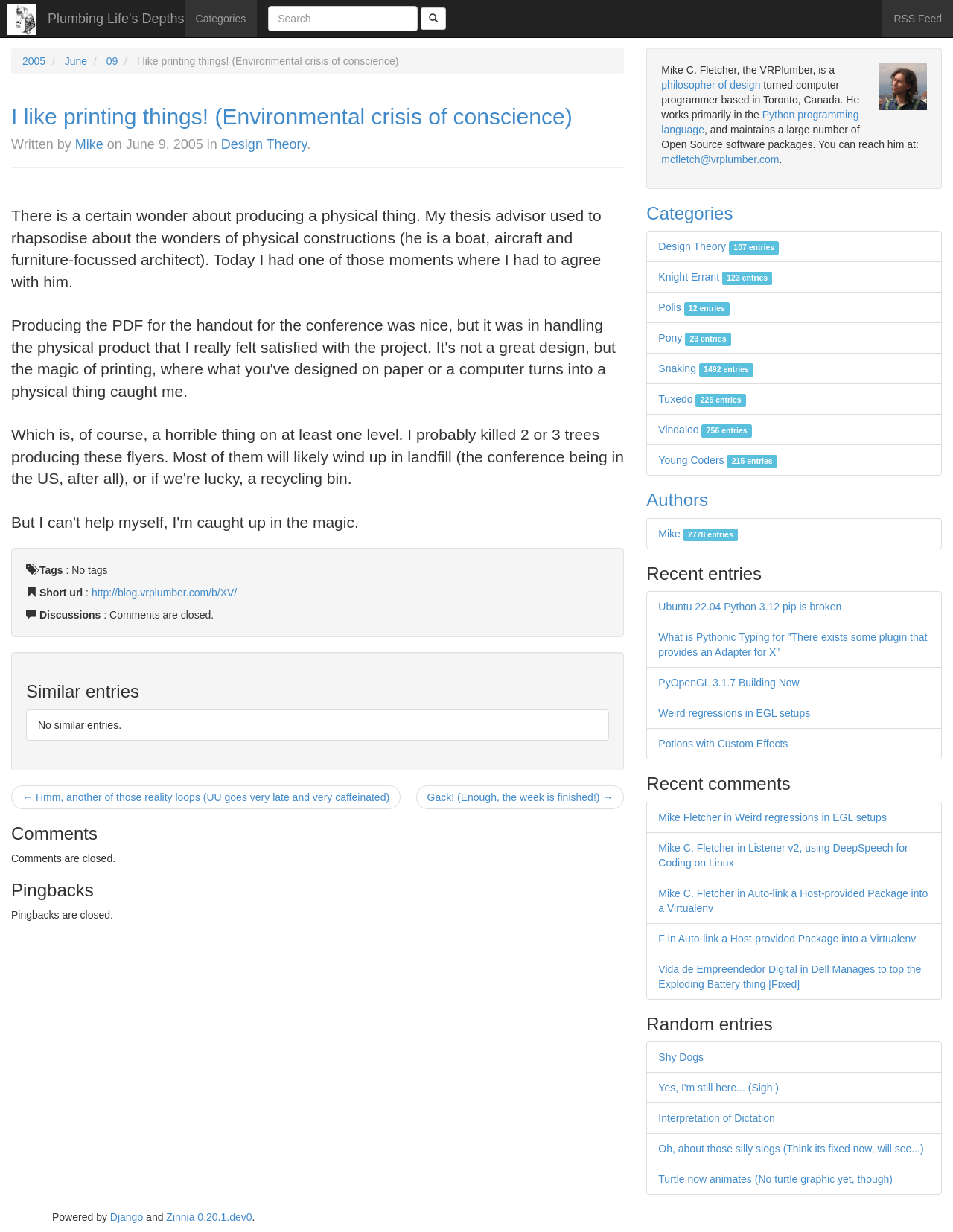What is the author of the blog post?
Kindly answer the question with as much detail as you can.

The author of the blog post can be found in the heading 'I like printing things! (Environmental crisis of conscience) Written by Mike on June 9, 2005 in Design Theory.'